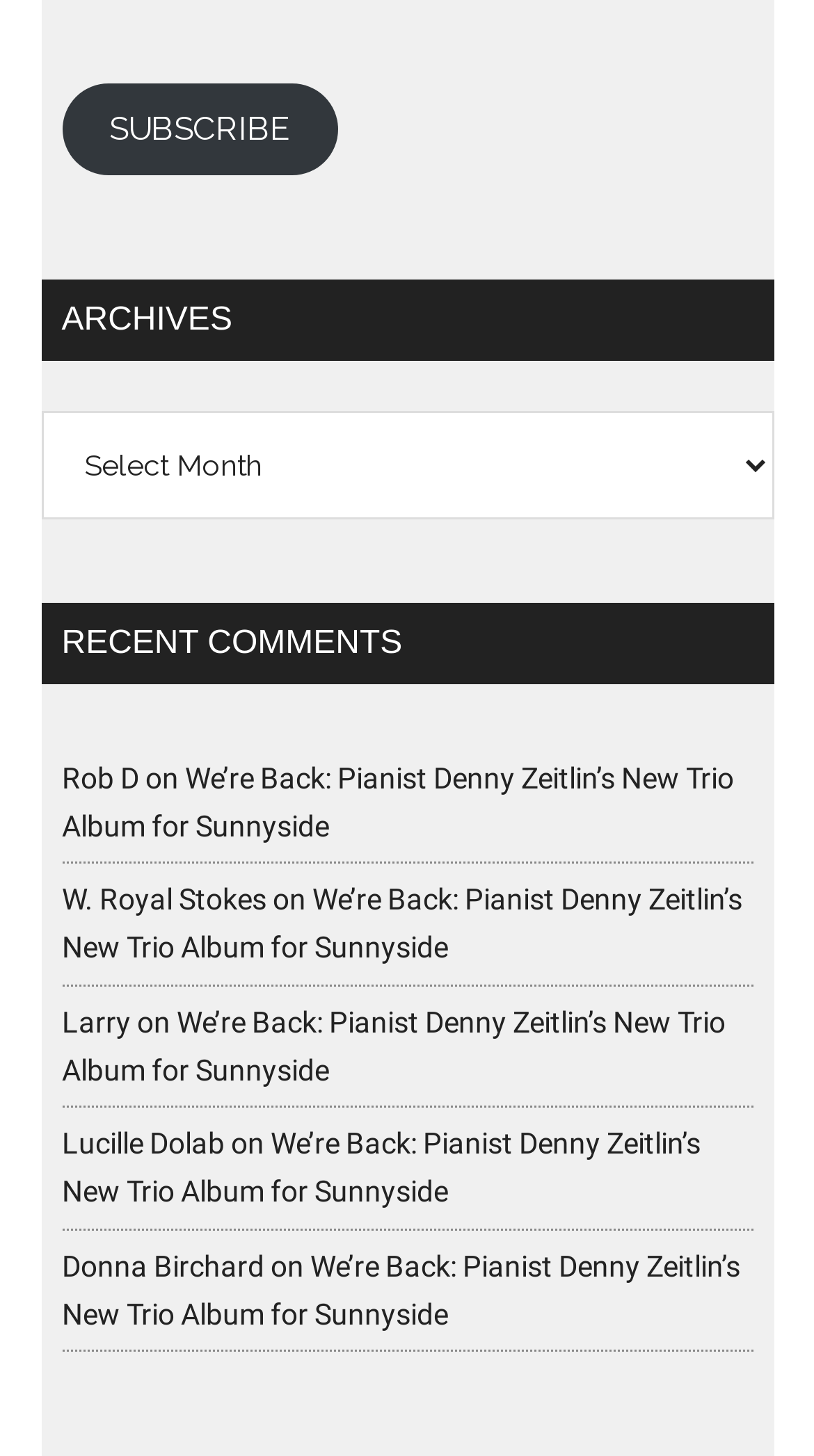What is the category of the webpage based on its content?
Please provide a single word or phrase as your answer based on the image.

Blog or news